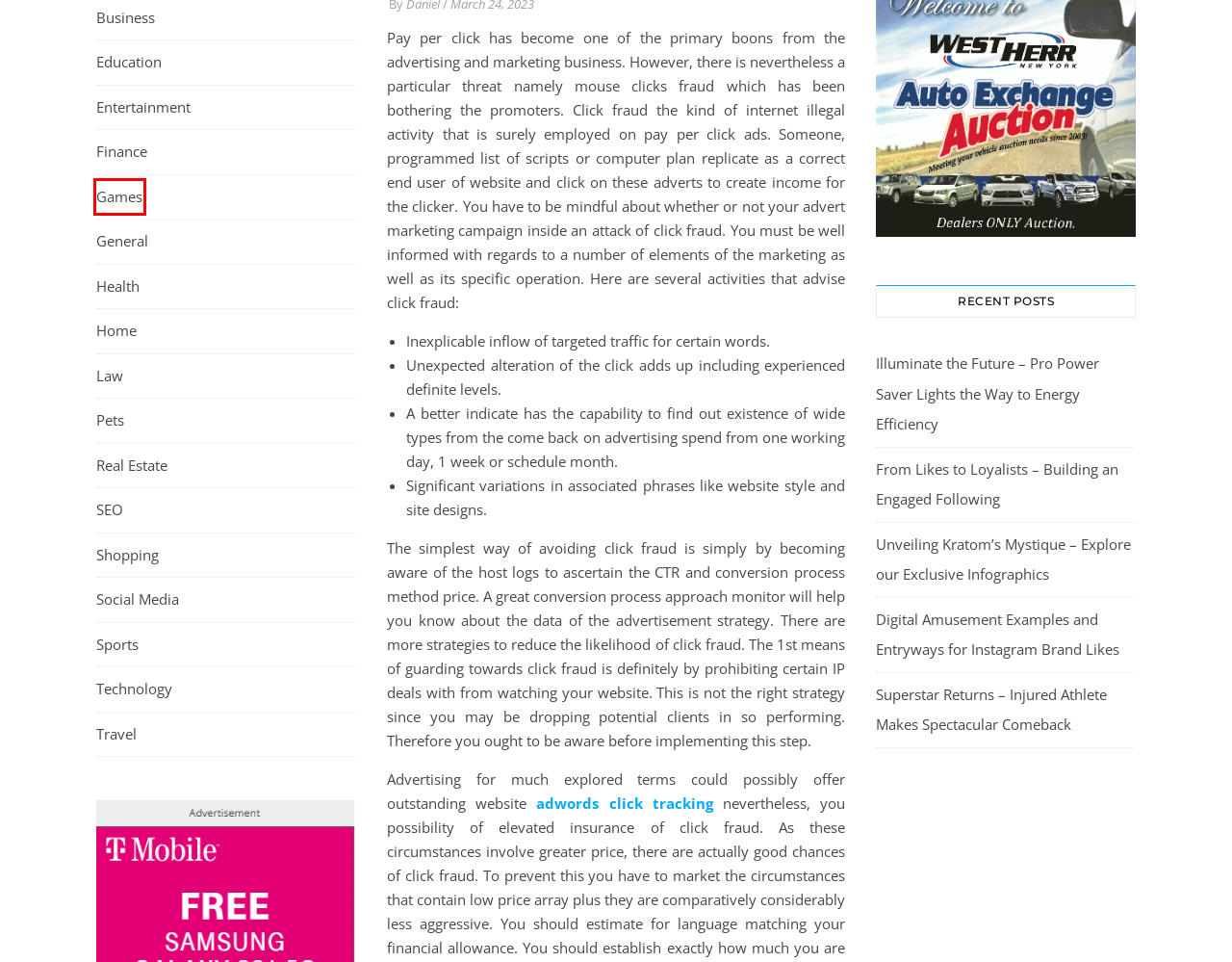Given a webpage screenshot with a UI element marked by a red bounding box, choose the description that best corresponds to the new webpage that will appear after clicking the element. The candidates are:
A. General – Bate Ford
B. Finance – Bate Ford
C. Entertainment – Bate Ford
D. Click Fraud Protection & Prevention. Bot traffic detection | NoBotClick™
E. Law – Bate Ford
F. Games – Bate Ford
G. Pets – Bate Ford
H. SEO – Bate Ford

F